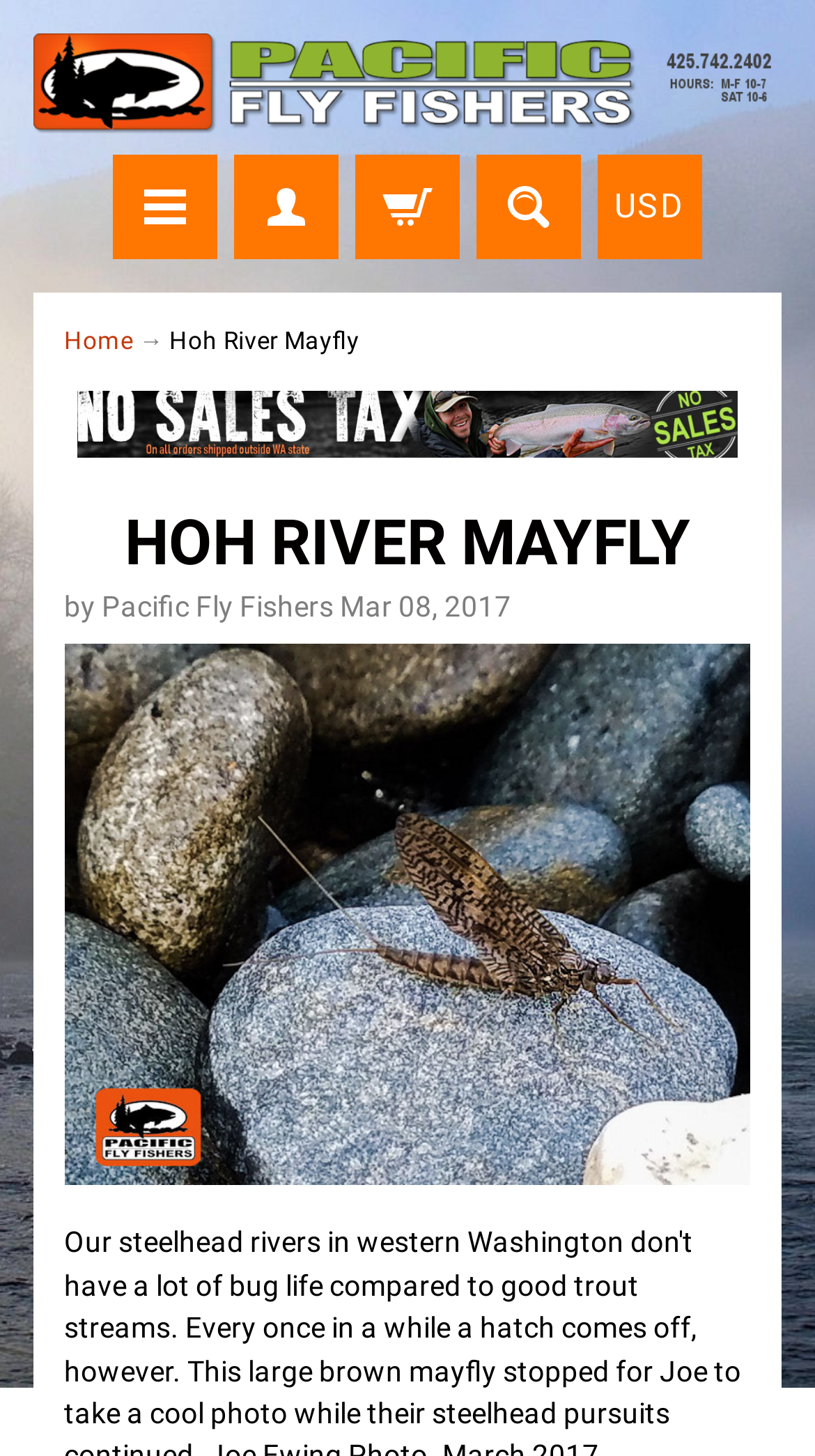Give a one-word or phrase response to the following question: What is the name of the organization mentioned?

Pacific Fly Fishers